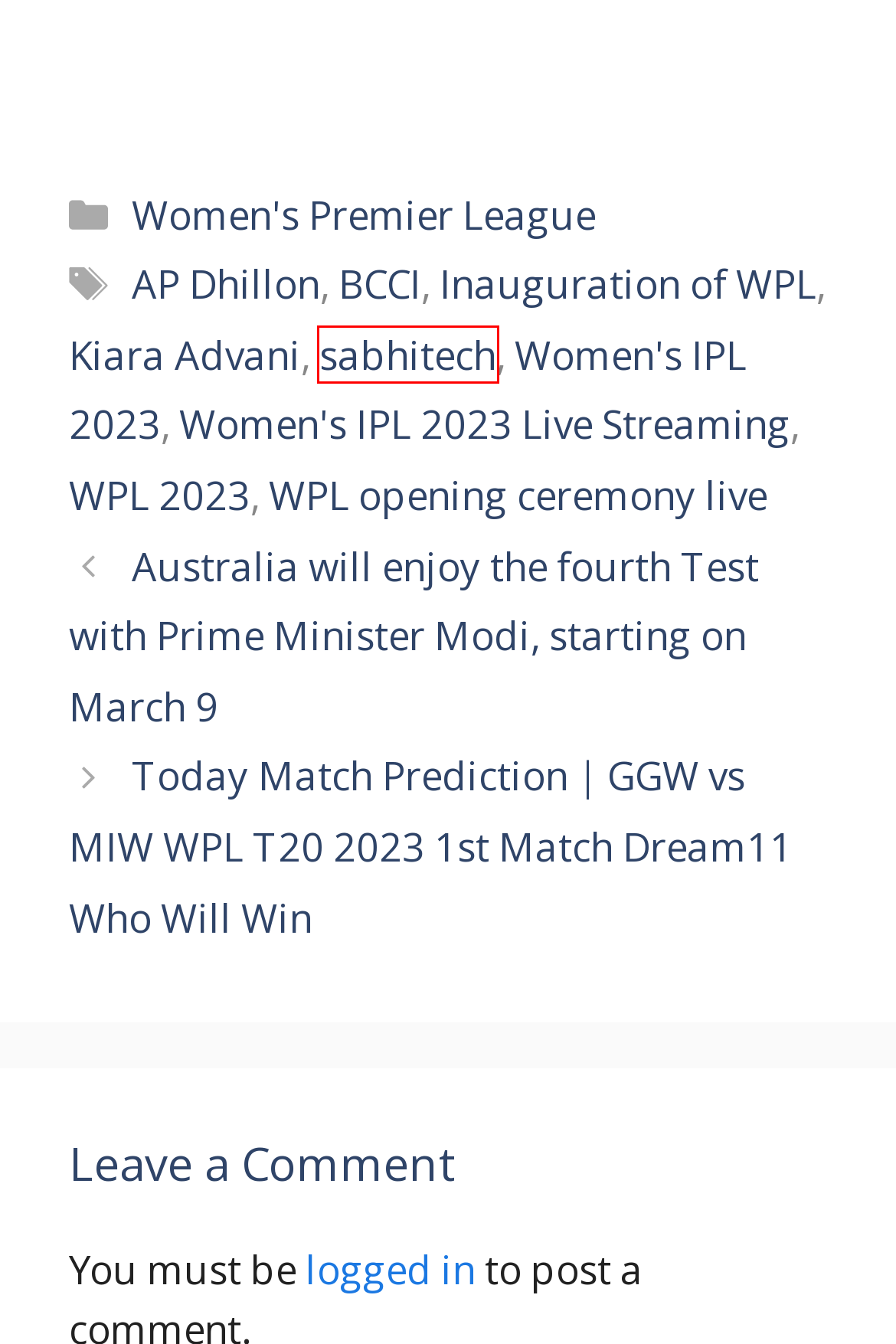Look at the screenshot of a webpage with a red bounding box and select the webpage description that best corresponds to the new page after clicking the element in the red box. Here are the options:
A. Women's IPL 2023 Live Streaming Archives - SABHI TECH
B. Women's IPL 2023 Archives - SABHI TECH
C. Women's Premier League Archives - SABHI TECH
D. sabhitech Archives - SABHI TECH
E. BCCI Archives - SABHI TECH
F. AP Dhillon Archives - SABHI TECH
G. WPL 2023 Archives - SABHI TECH
H. Kiara Advani Archives - SABHI TECH

D